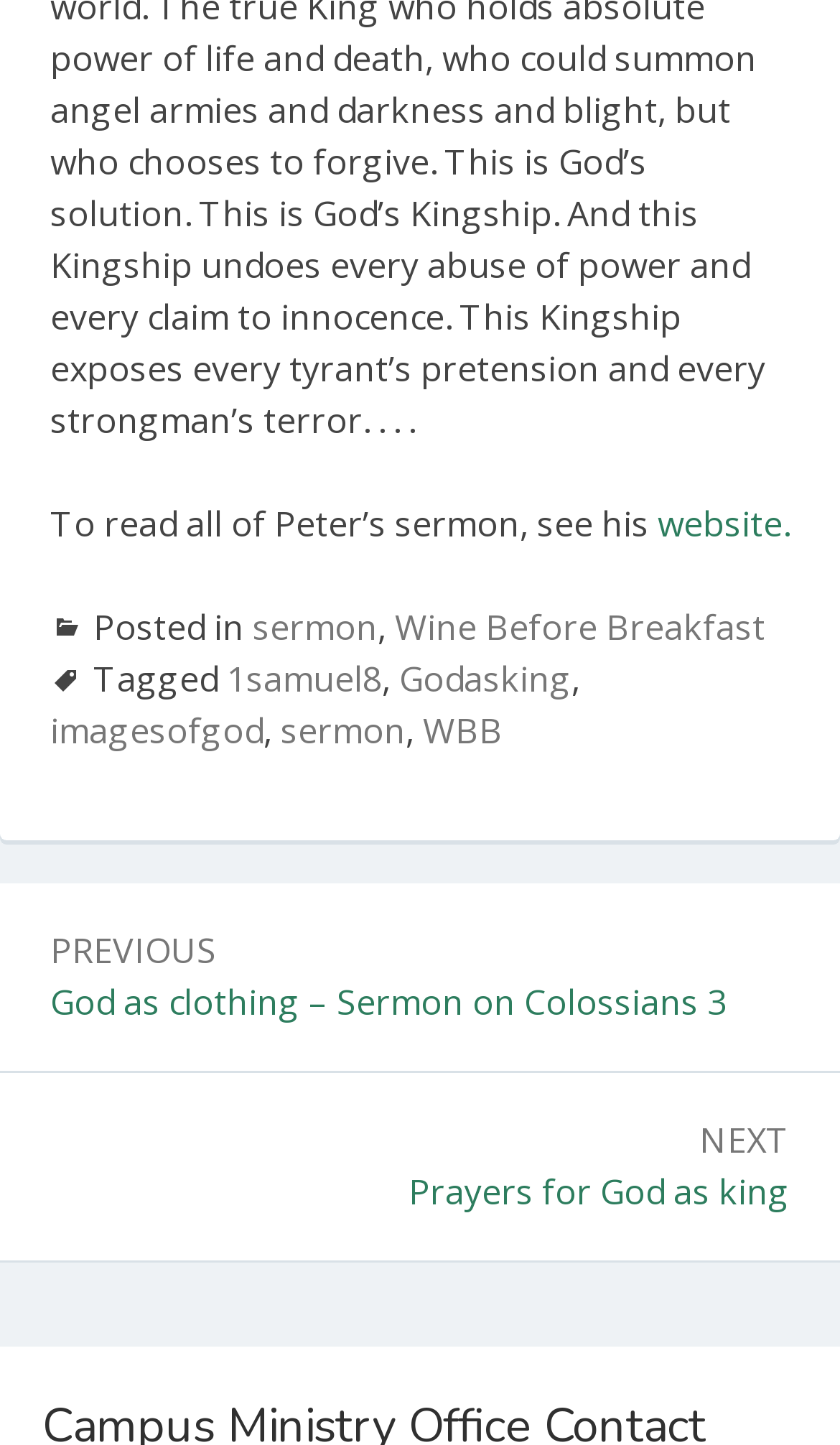Identify and provide the bounding box coordinates of the UI element described: "Wine Before Breakfast". The coordinates should be formatted as [left, top, right, bottom], with each number being a float between 0 and 1.

[0.47, 0.418, 0.911, 0.451]